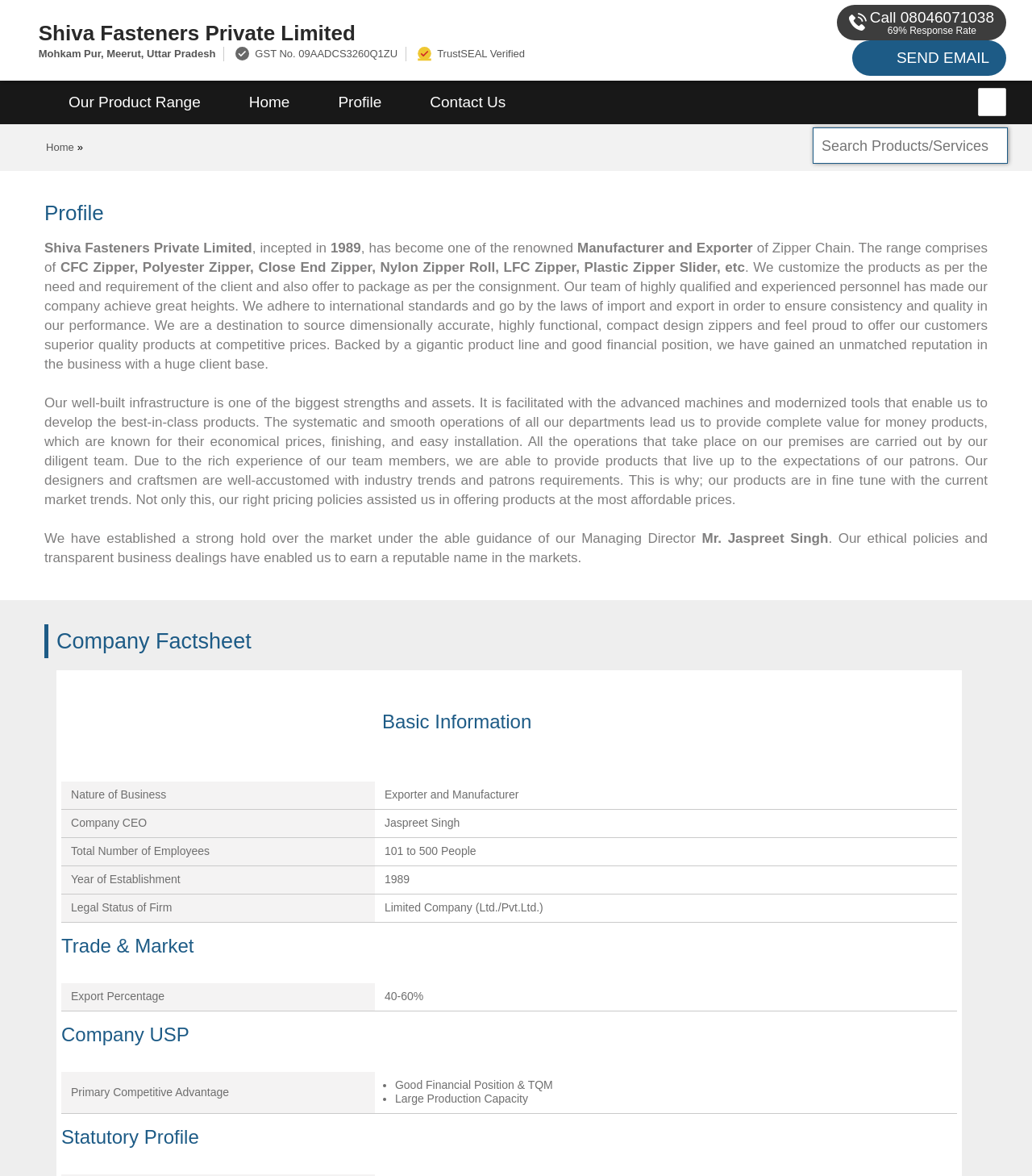What is the year of establishment of the company?
Using the visual information, respond with a single word or phrase.

1989